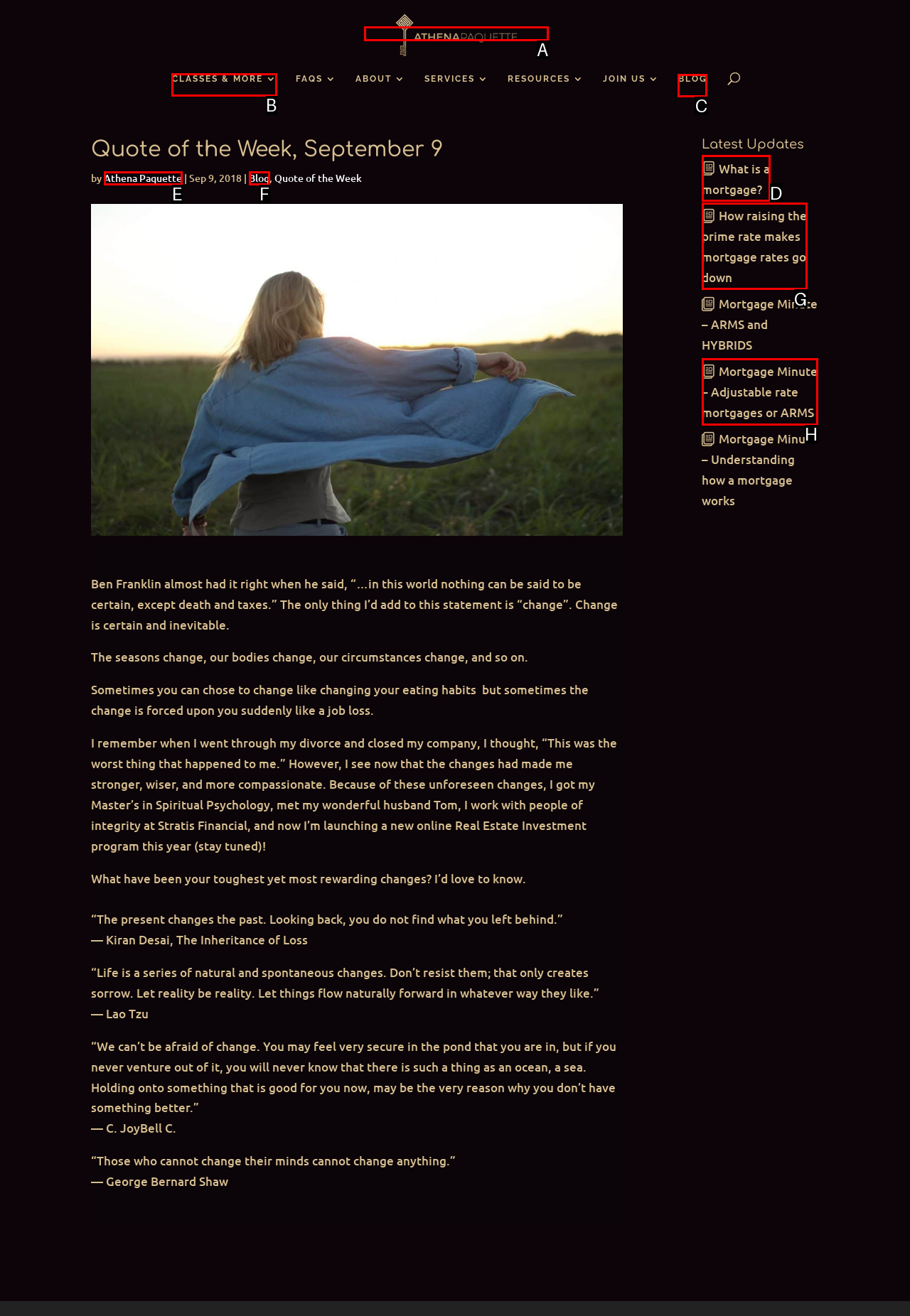Which HTML element should be clicked to fulfill the following task: Visit the 'CLASSES & MORE' page?
Reply with the letter of the appropriate option from the choices given.

B